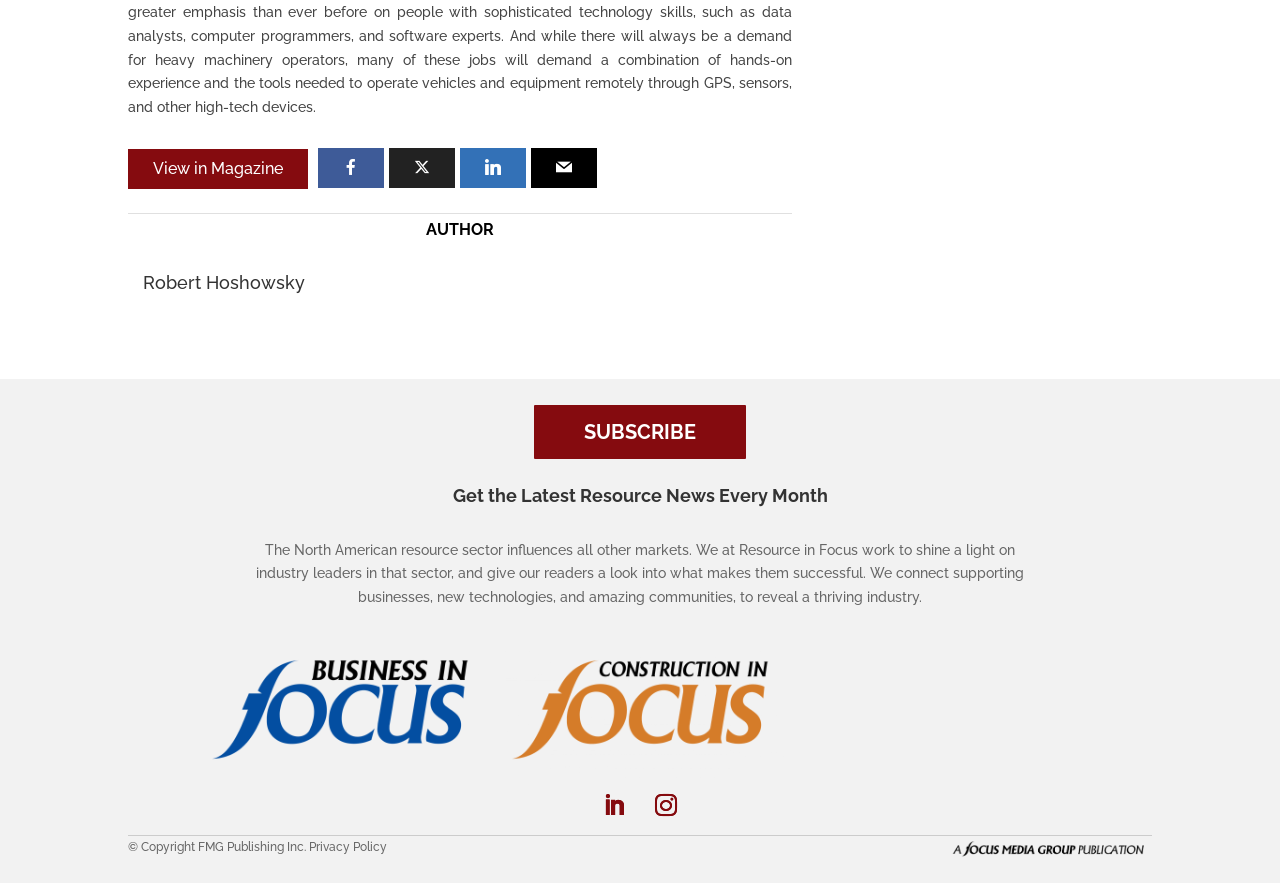Provide a one-word or one-phrase answer to the question:
How many social media links are present?

5